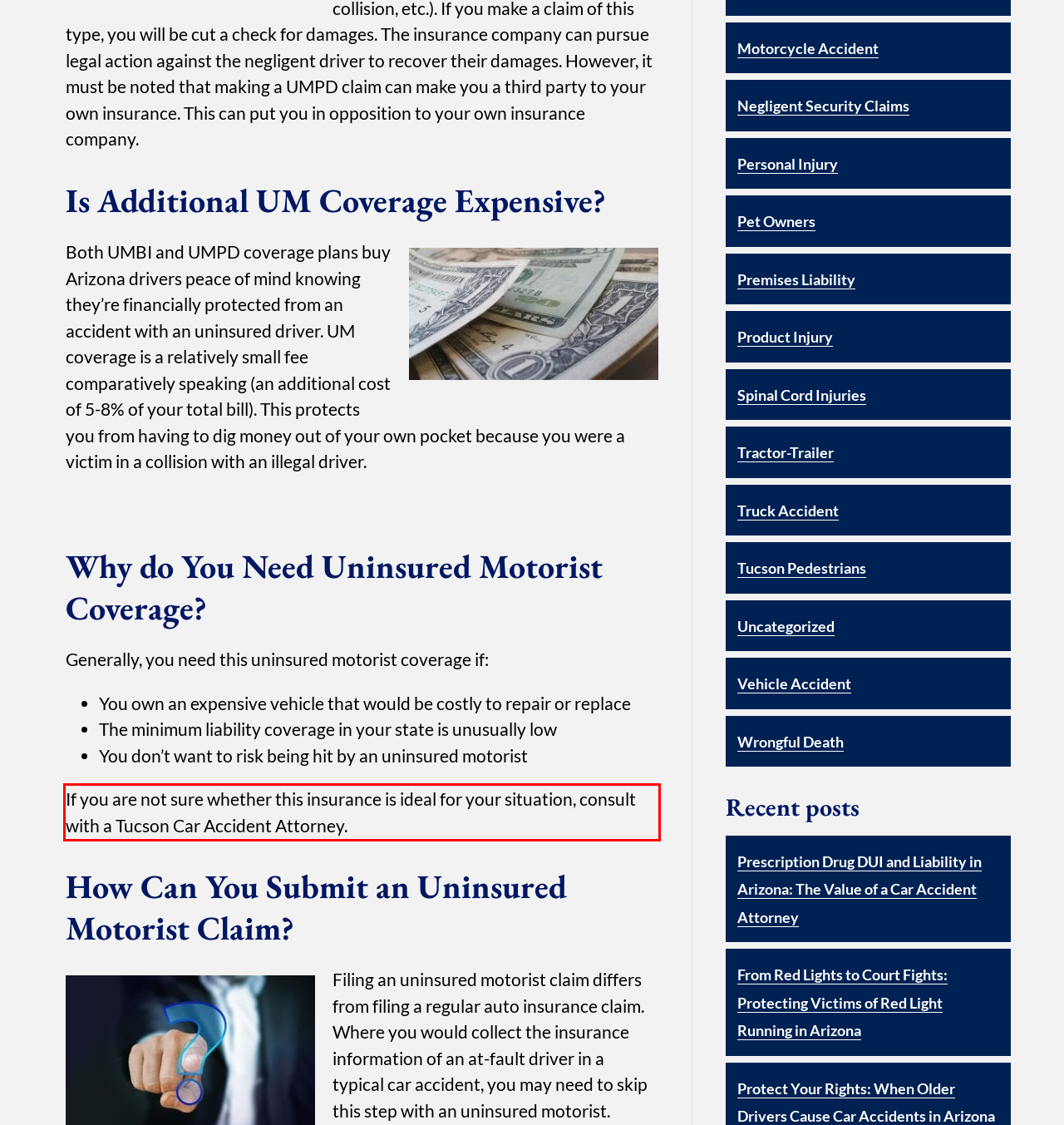You are provided with a screenshot of a webpage featuring a red rectangle bounding box. Extract the text content within this red bounding box using OCR.

If you are not sure whether this insurance is ideal for your situation, consult with a Tucson Car Accident Attorney.